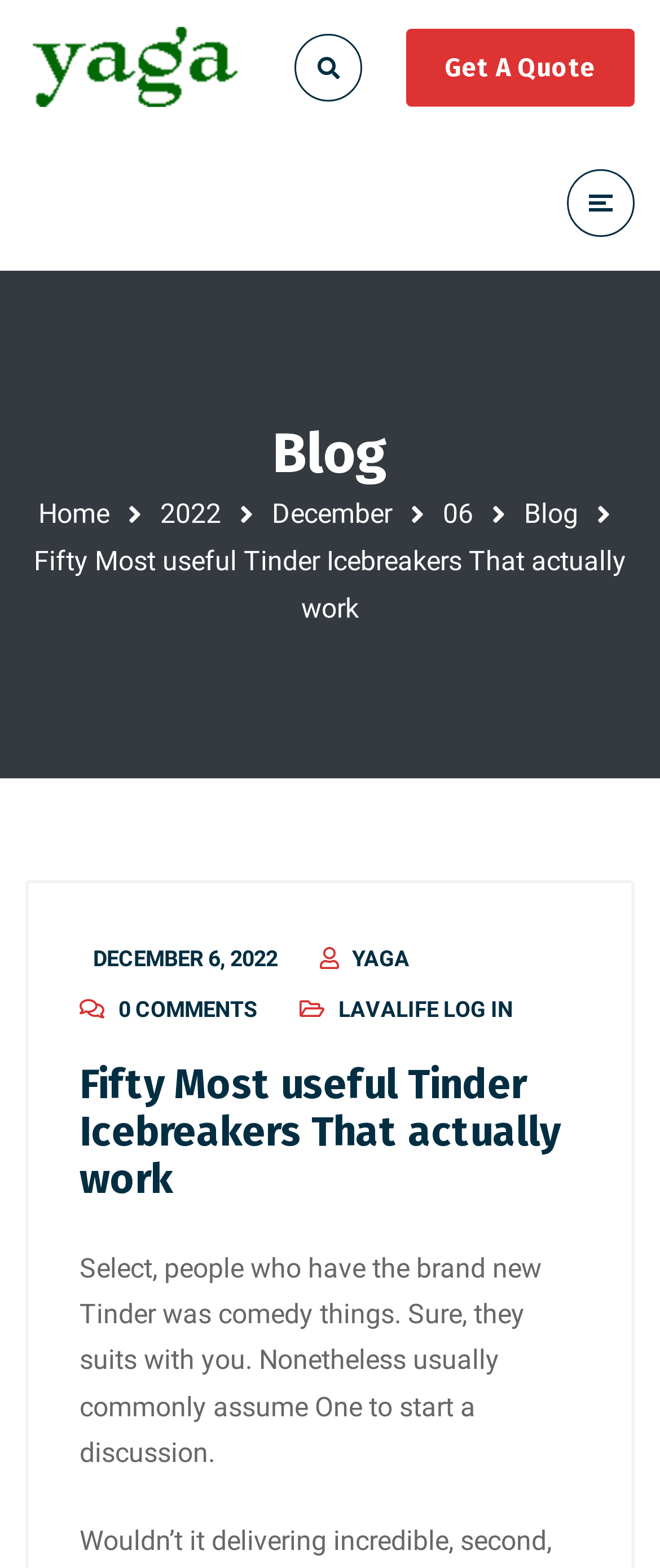Determine the bounding box for the UI element described here: "Get A Quote".

[0.615, 0.018, 0.962, 0.068]